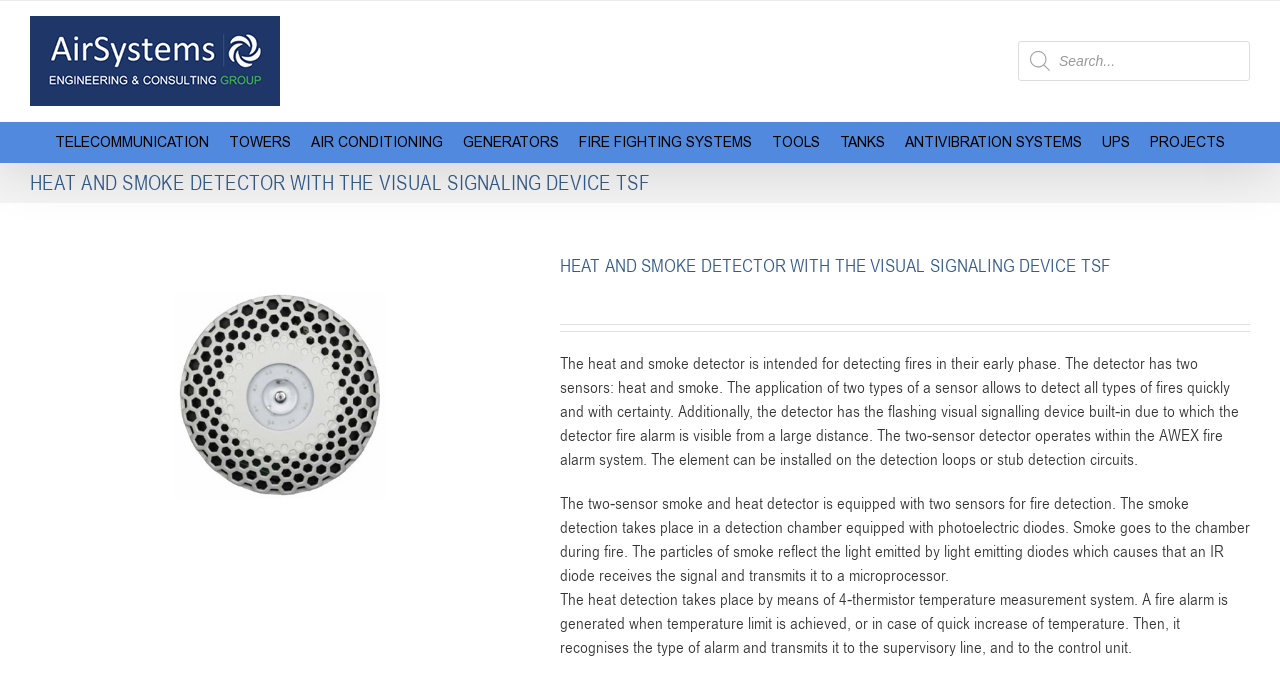What is the function of the flashing visual signaling device?
Please answer the question with a detailed response using the information from the screenshot.

The flashing visual signaling device is built-in to the detector and allows the detector fire alarm to be visible from a large distance, as stated in the product description.